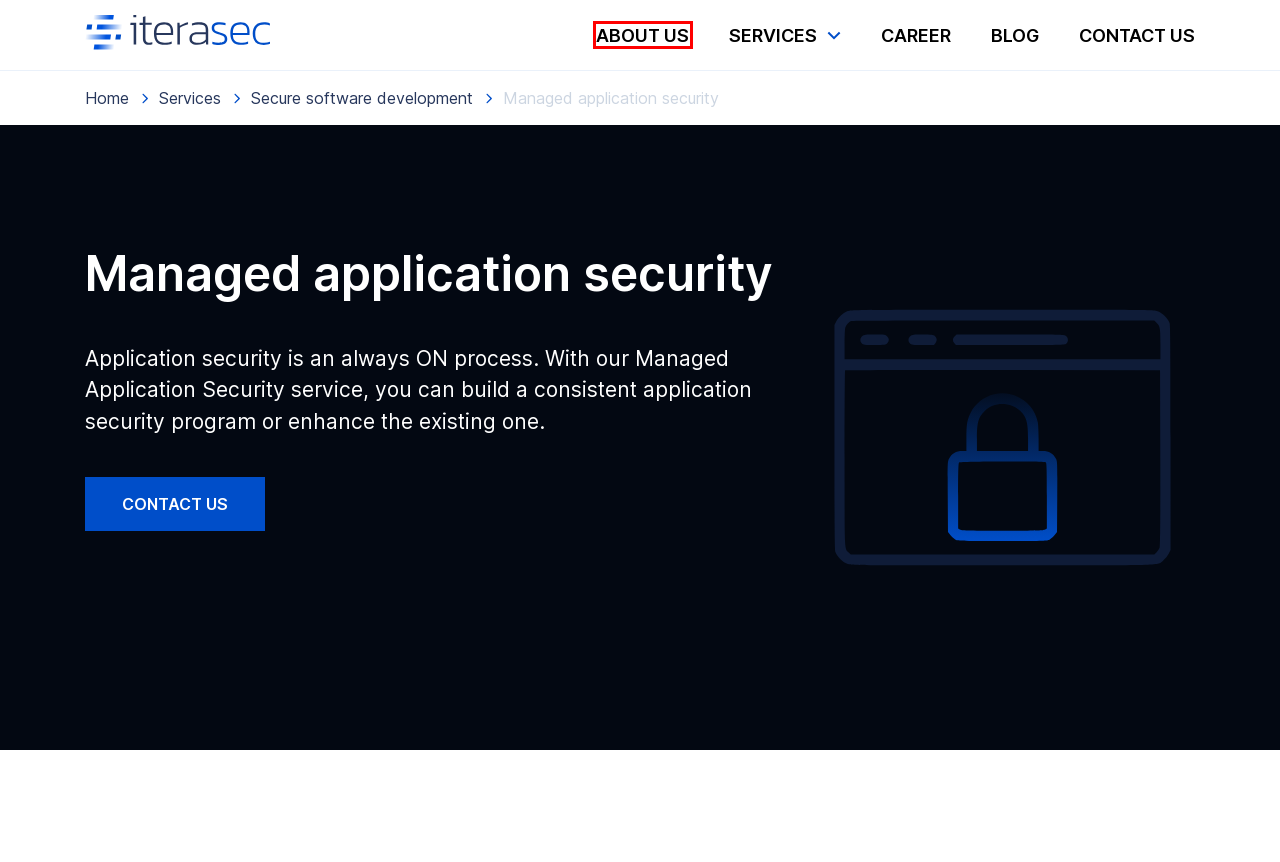Observe the provided screenshot of a webpage that has a red rectangle bounding box. Determine the webpage description that best matches the new webpage after clicking the element inside the red bounding box. Here are the candidates:
A. About Us - Iterasec
B. Privacy Policy - Iterasec
C. Secure software development - Iterasec
D. Services - Iterasec
E. Blog - Iterasec
F. Career - Iterasec
G. Your pragmatic cybersecurity partner
H. Threat modeling for agile teams - Iterasec

A